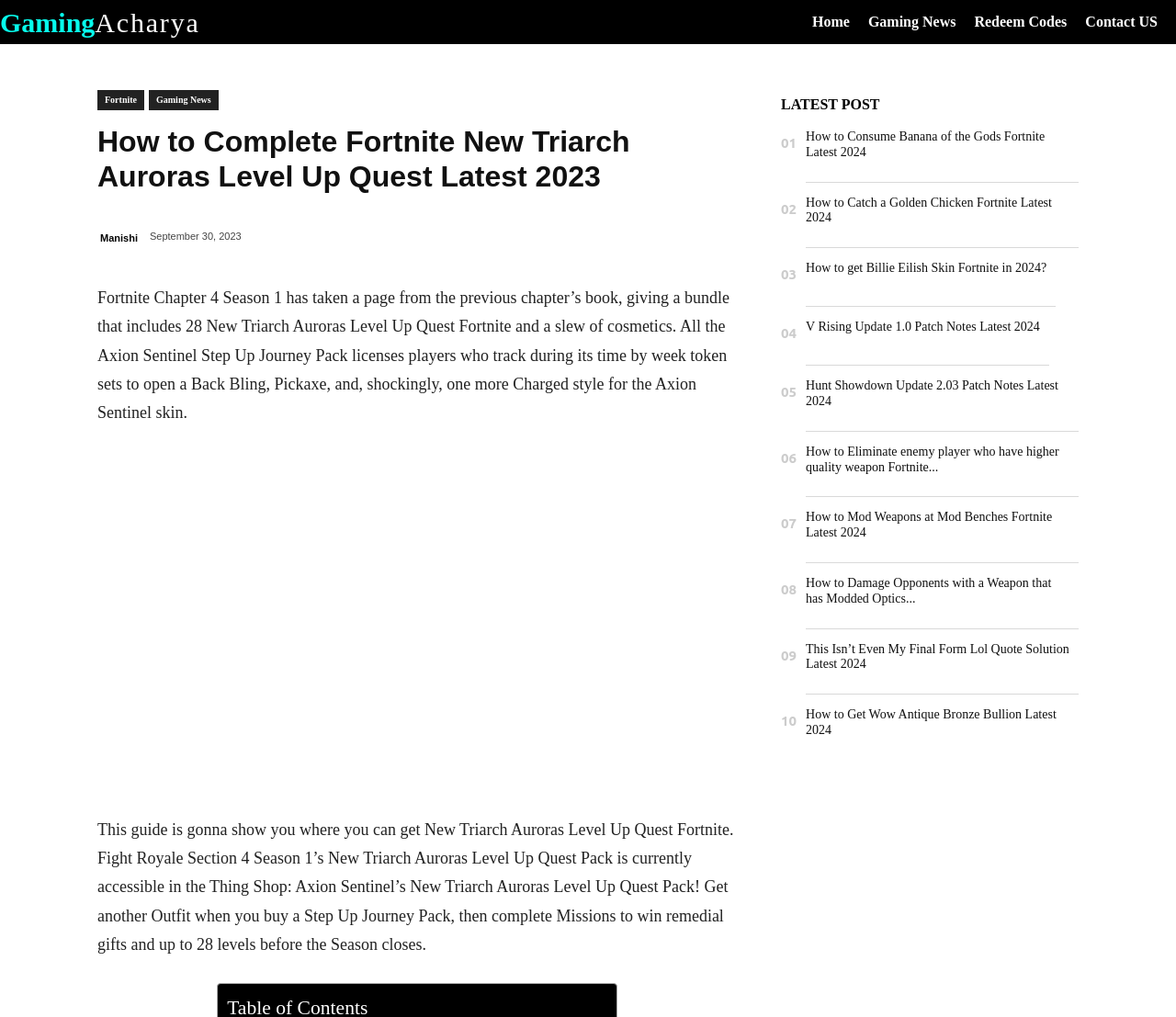Determine the bounding box coordinates of the clickable region to carry out the instruction: "View the previous slide".

None